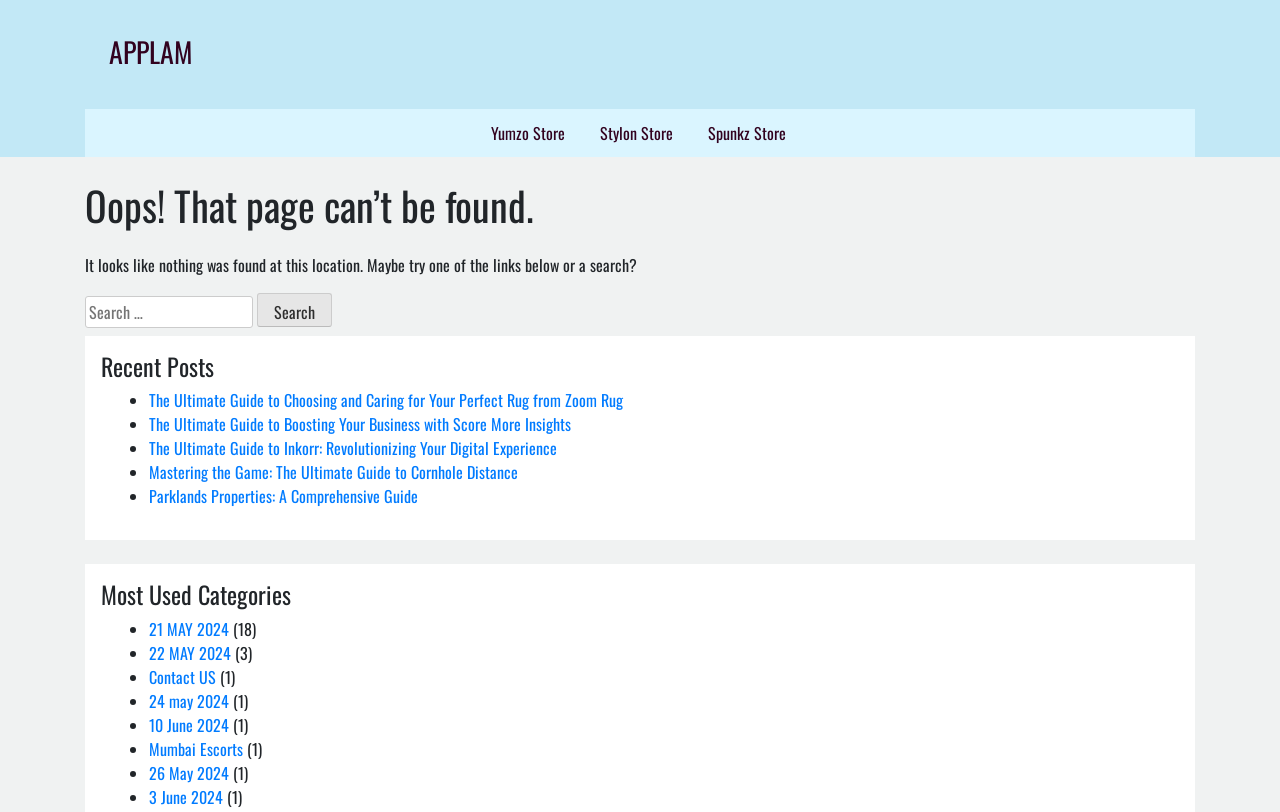Refer to the image and provide an in-depth answer to the question: 
What is the link to the 'Mumbai Escorts' page?

The link to the 'Mumbai Escorts' page is listed under the 'Most Used Categories' section and has a bounding box coordinate of [0.101, 0.908, 0.107, 0.937].